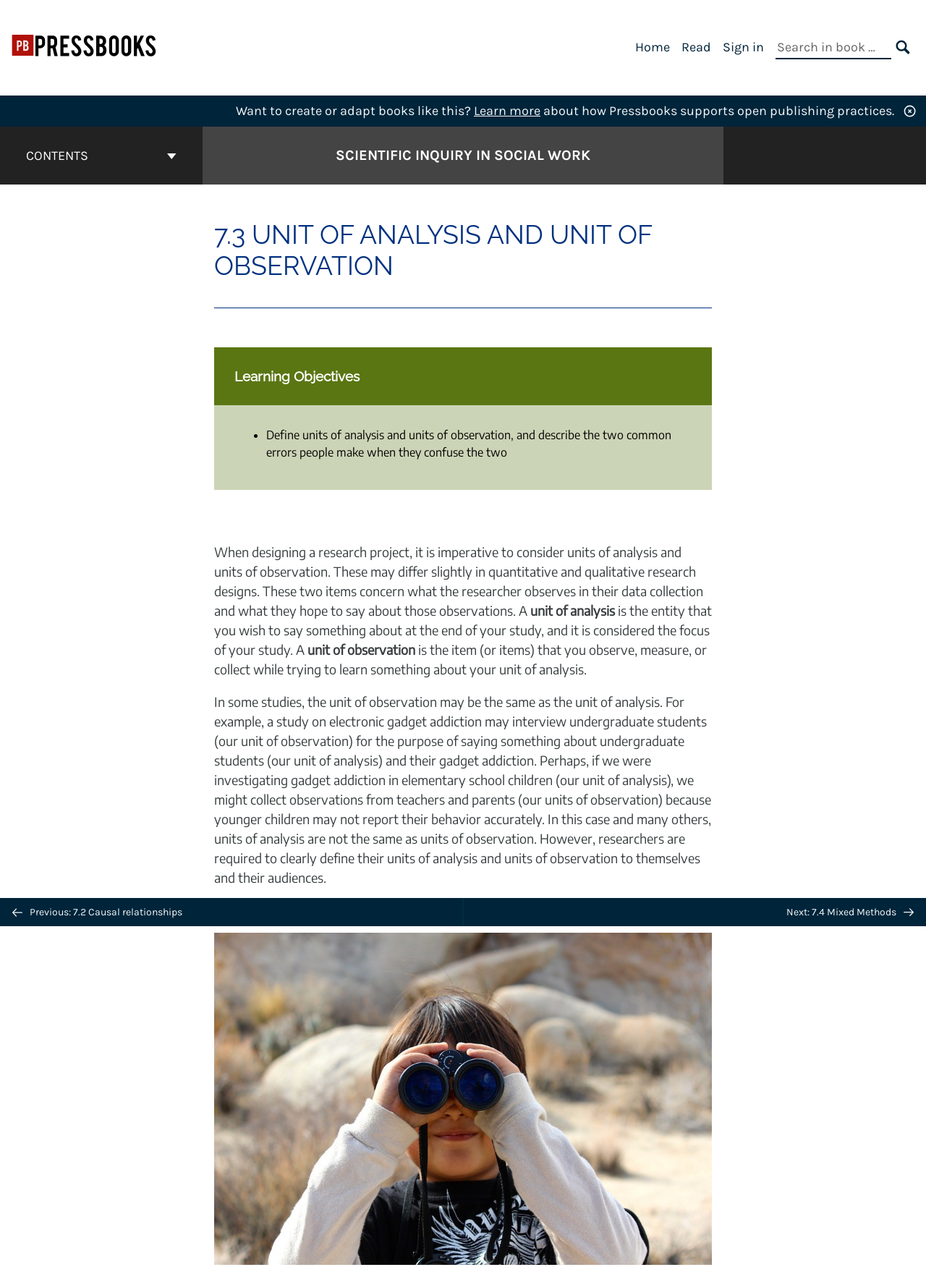Reply to the question below using a single word or brief phrase:
What is the difference between unit of analysis and unit of observation?

Unit of analysis is what is being studied, unit of observation is what is being measured